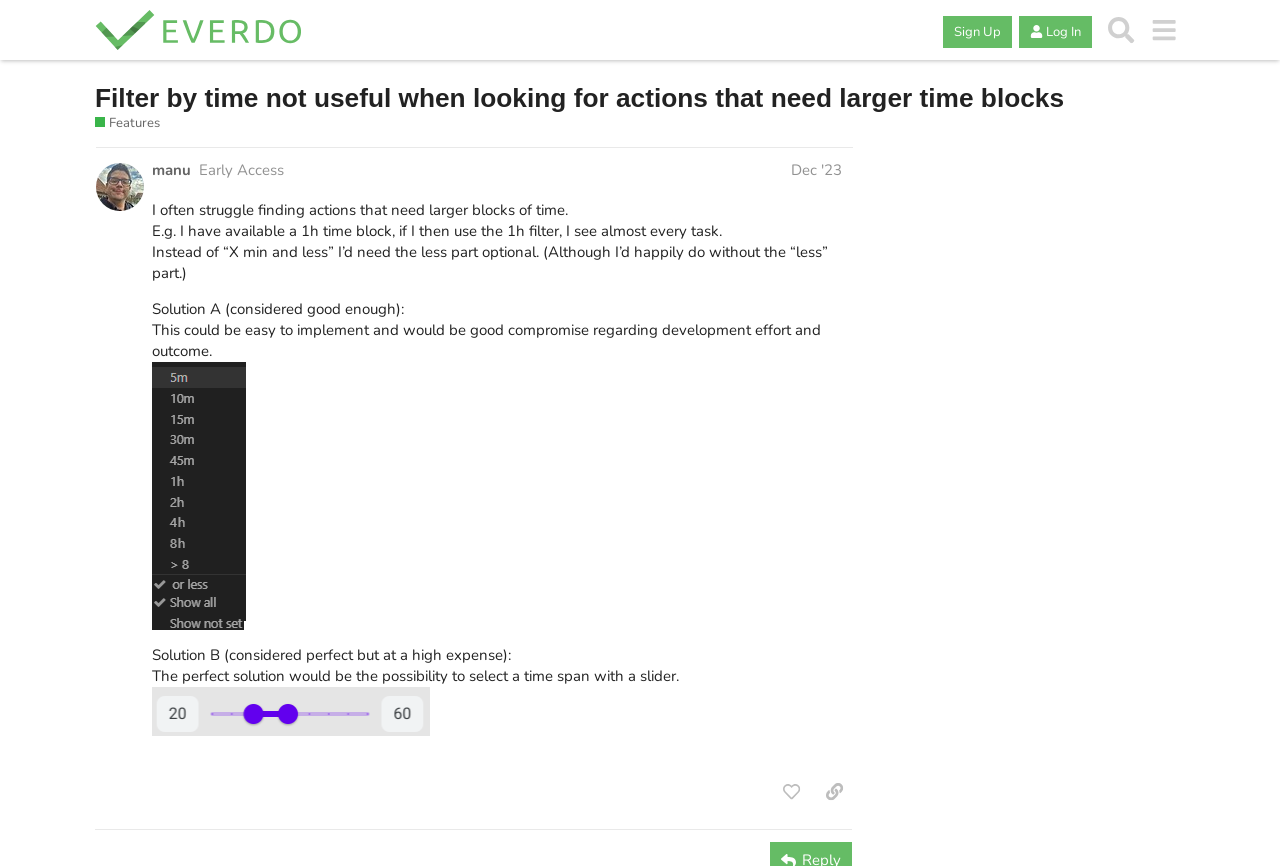Can you specify the bounding box coordinates for the region that should be clicked to fulfill this instruction: "Search for a topic".

[0.859, 0.01, 0.892, 0.059]